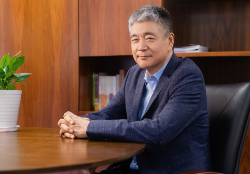What is the Dean holding in his hands?
Give a detailed and exhaustive answer to the question.

The caption states that the Dean is in a 'thoughtful pose, hands clasped together', implying that he is not holding any object, but rather has his hands clasped together in a contemplative manner.